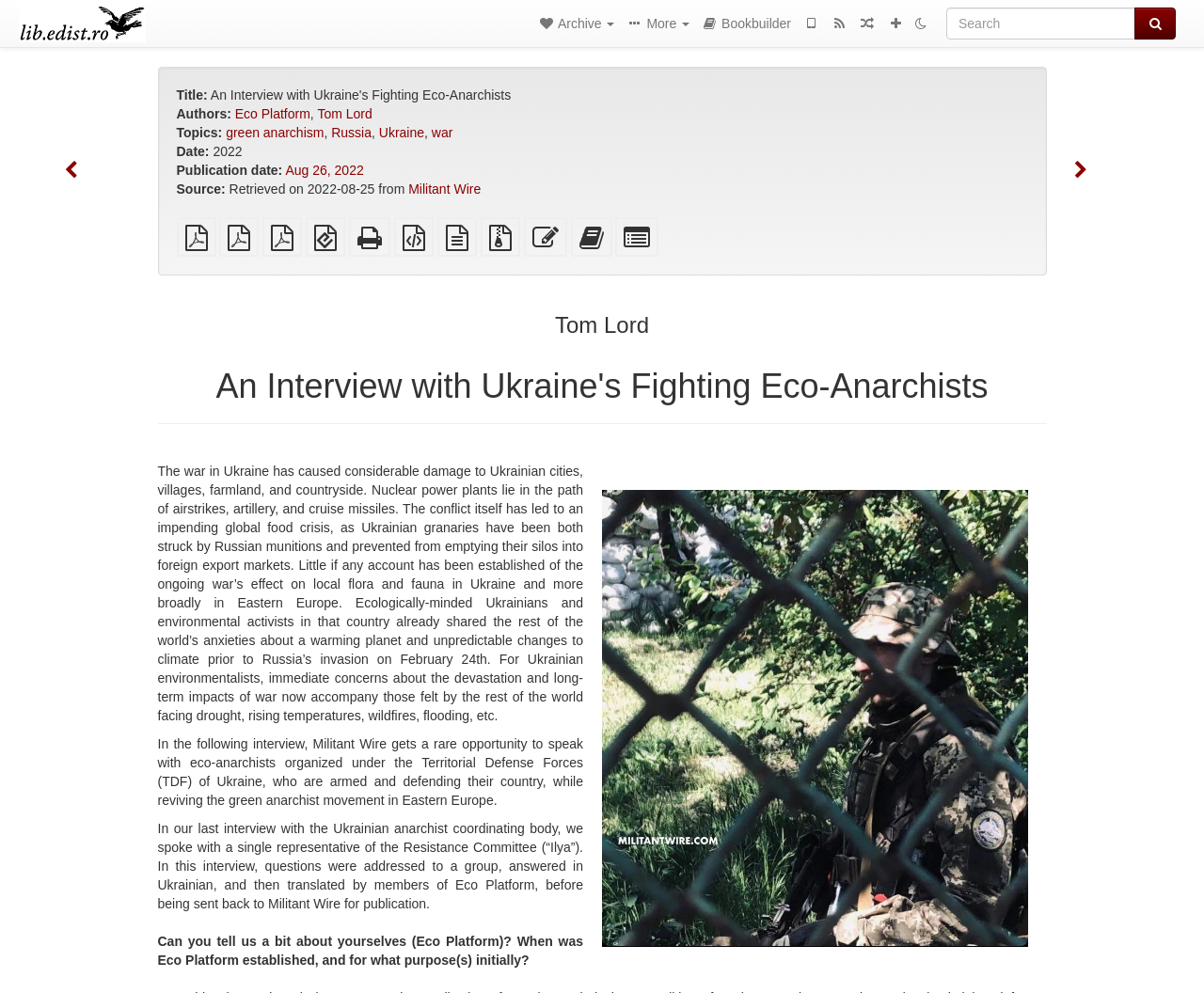Locate the bounding box coordinates of the area where you should click to accomplish the instruction: "Visit the archive page".

[0.442, 0.0, 0.515, 0.047]